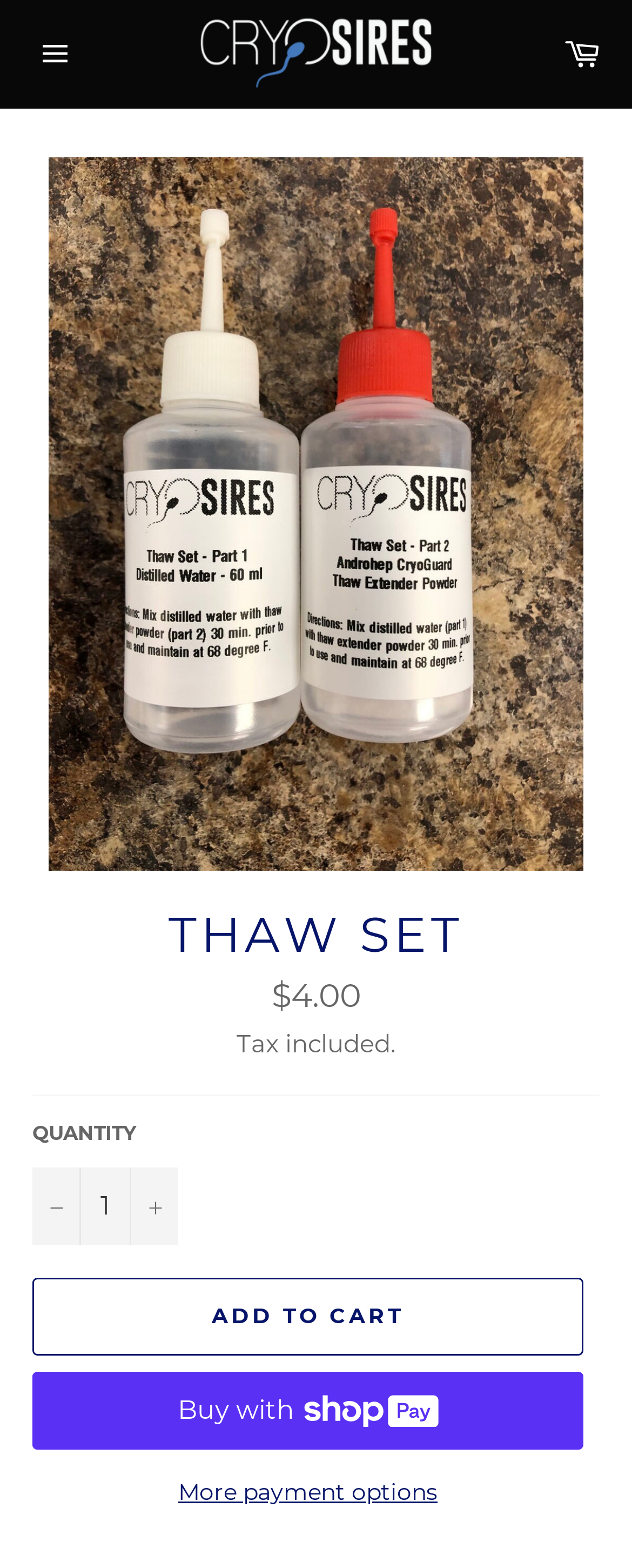Look at the image and answer the question in detail:
What are the payment options?

I found the payment options by looking at the buttons at the bottom of the page, which include 'Buy now with ShopPay' and 'More payment options'.